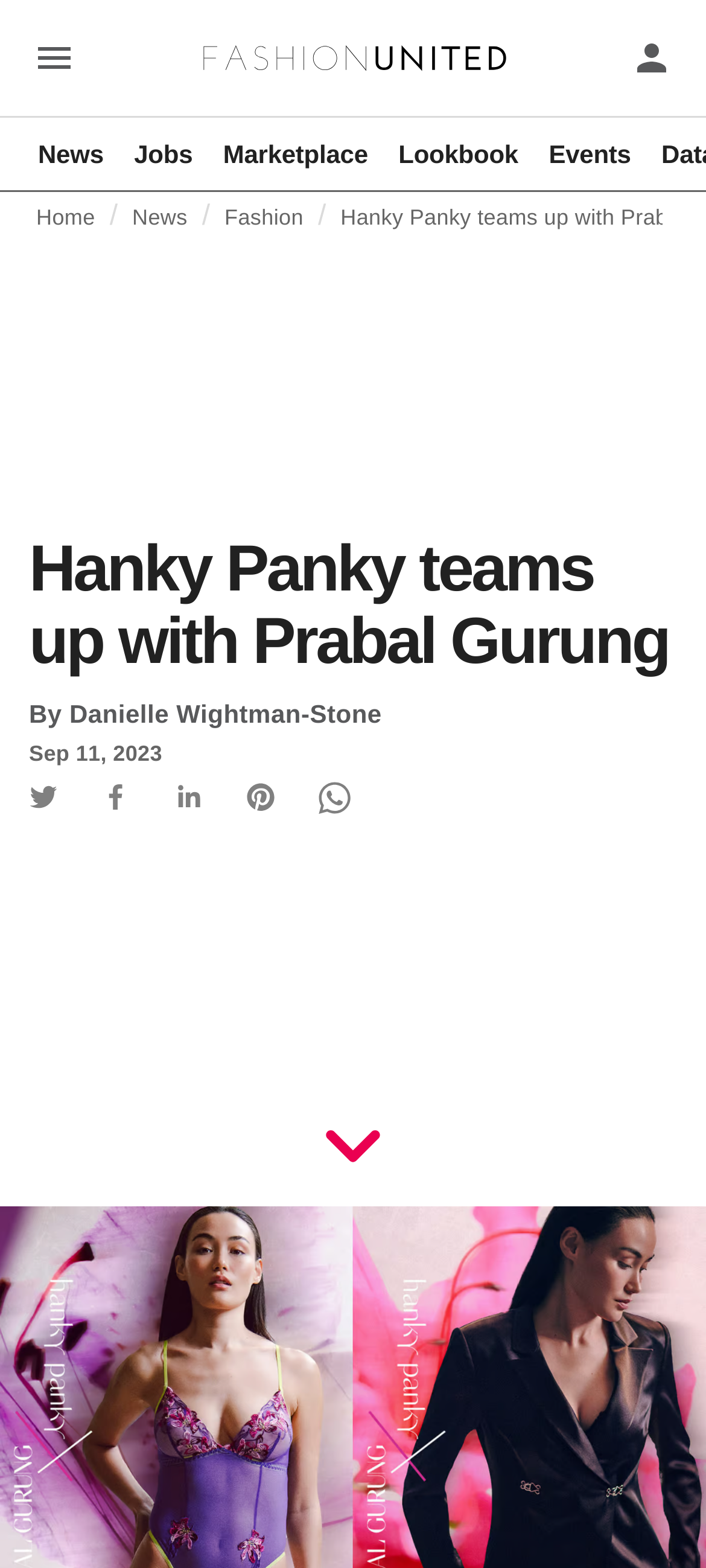Generate the main heading text from the webpage.

Hanky Panky teams up with Prabal Gurung